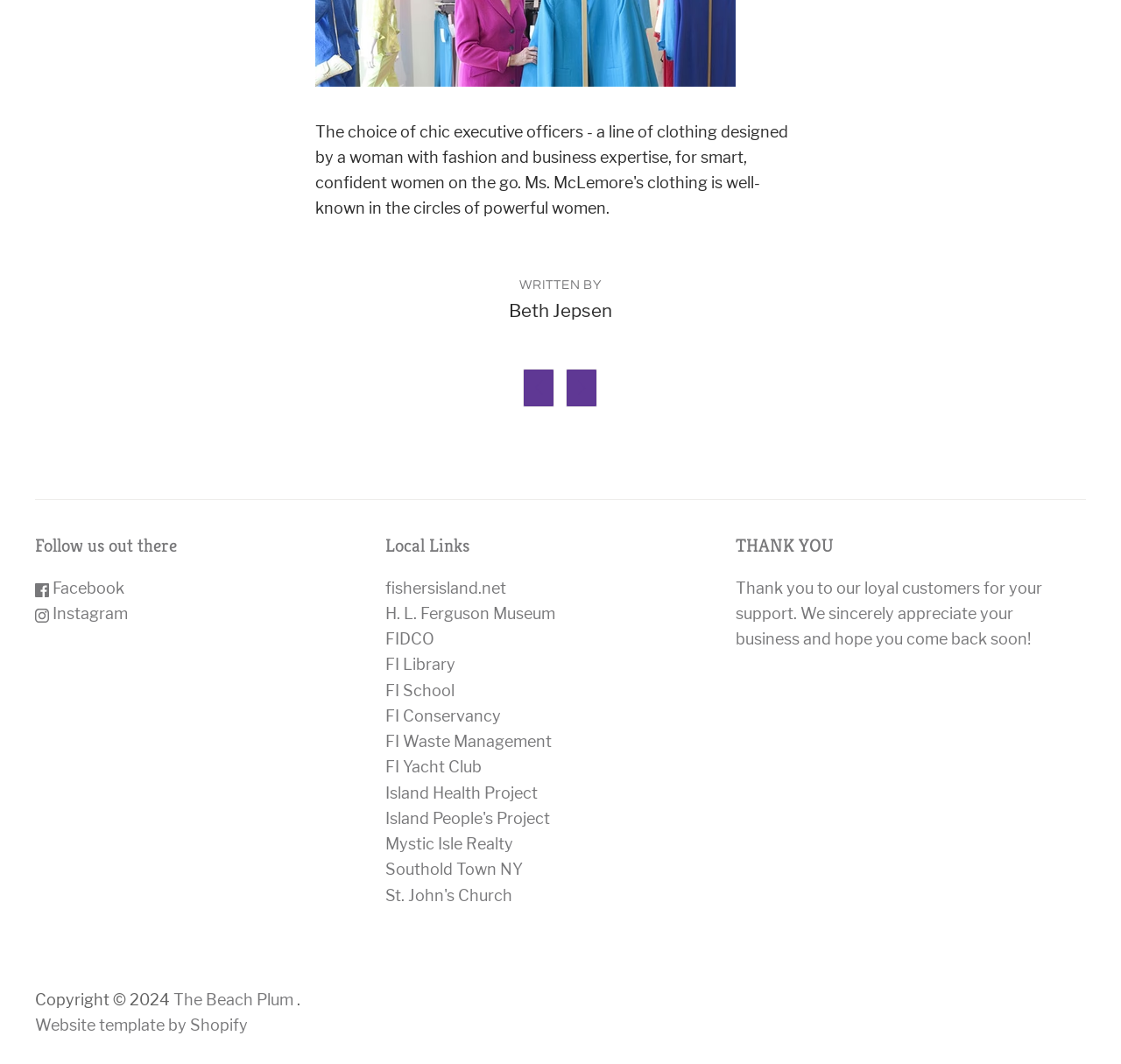What social media platforms are linked on the webpage?
Give a detailed and exhaustive answer to the question.

The webpage has two link elements with text 'Facebook' and 'Instagram' at coordinates [0.031, 0.544, 0.111, 0.561] and [0.031, 0.568, 0.114, 0.585] respectively, indicating that these two social media platforms are linked on the webpage.